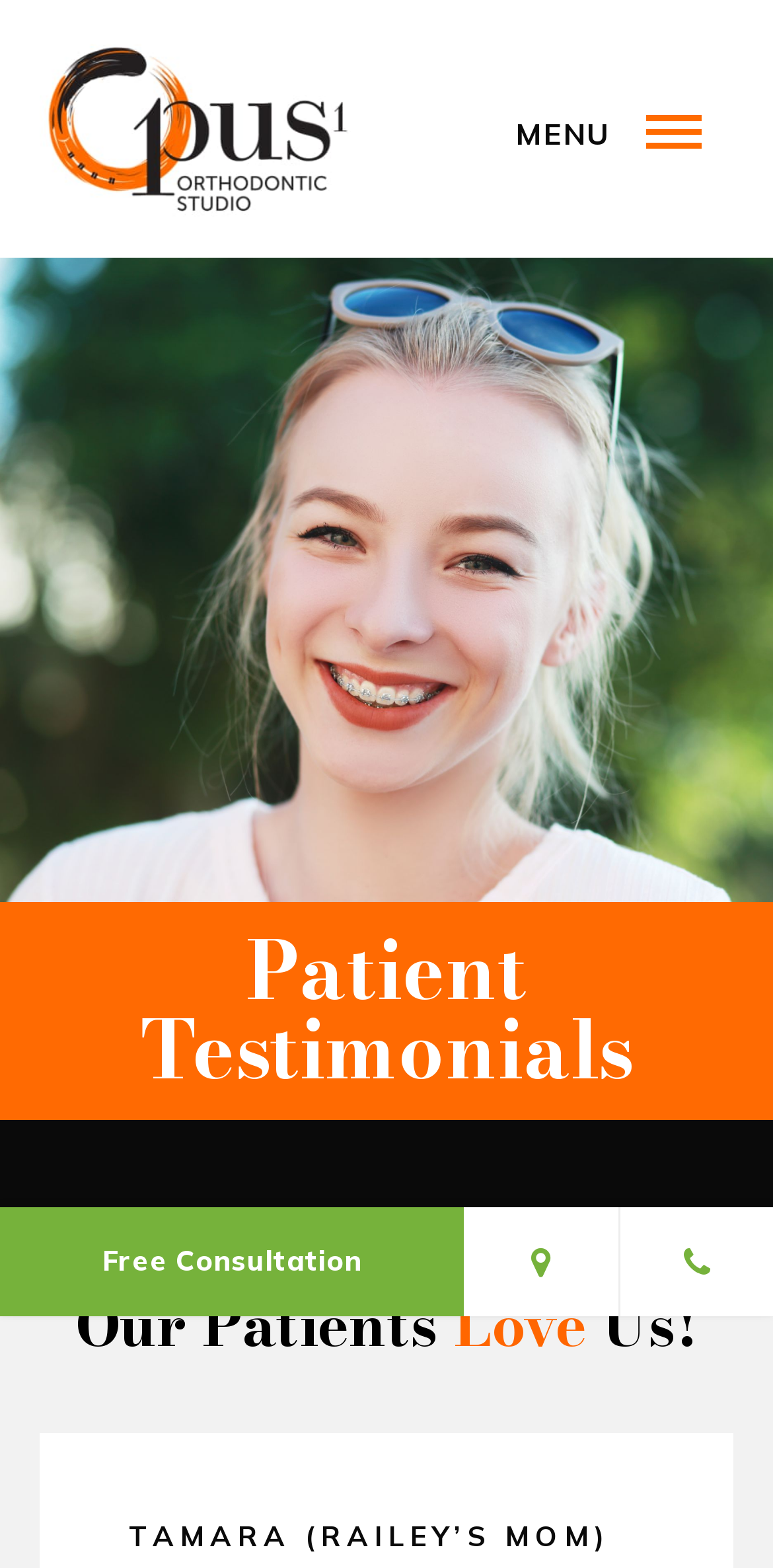What is the logo of Opus1 Orthodontic Studio?
Look at the screenshot and respond with one word or a short phrase.

Opus1 logo